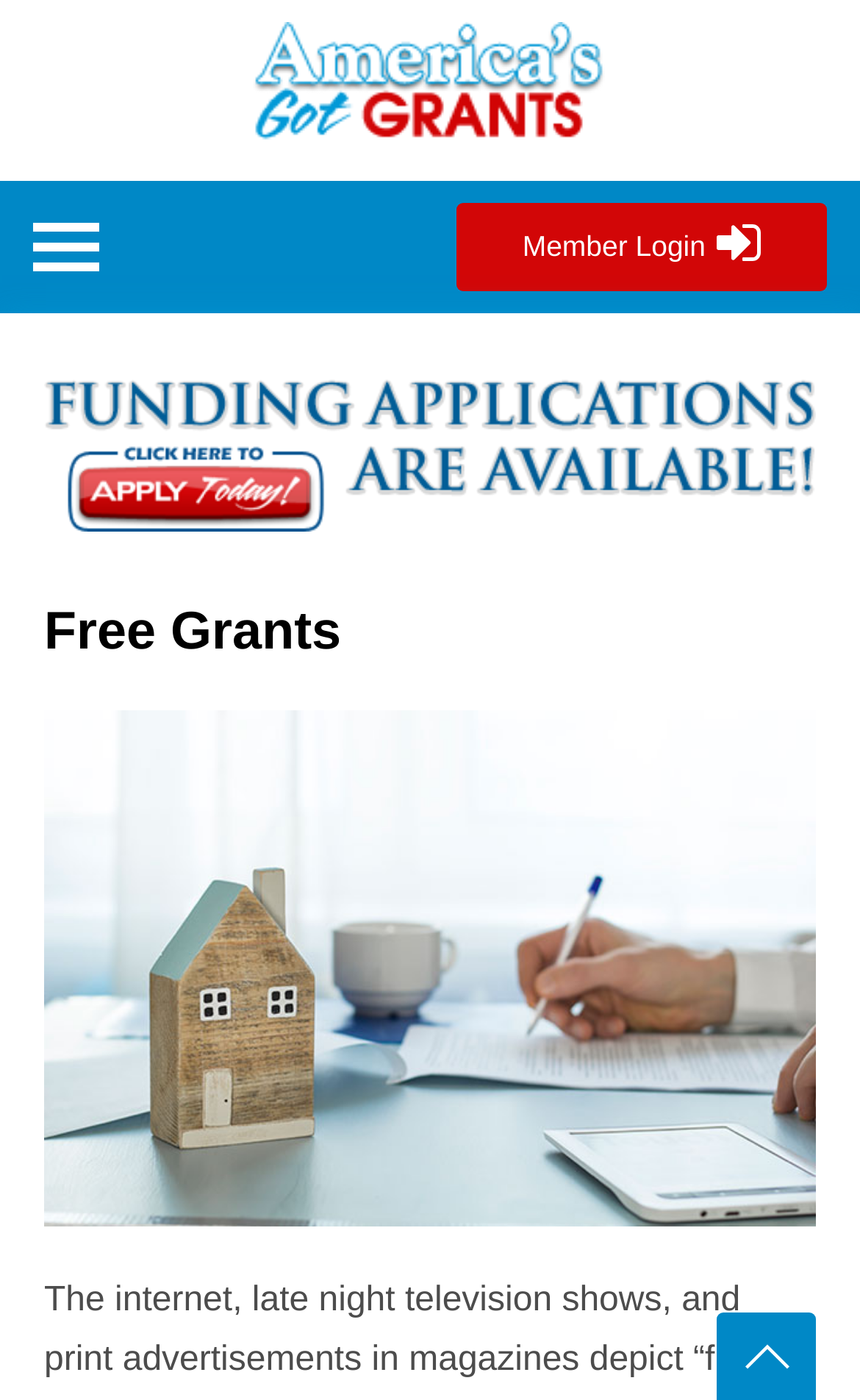Using the provided description: "parent_node: Member Login", find the bounding box coordinates of the corresponding UI element. The output should be four float numbers between 0 and 1, in the format [left, top, right, bottom].

[0.038, 0.159, 0.115, 0.202]